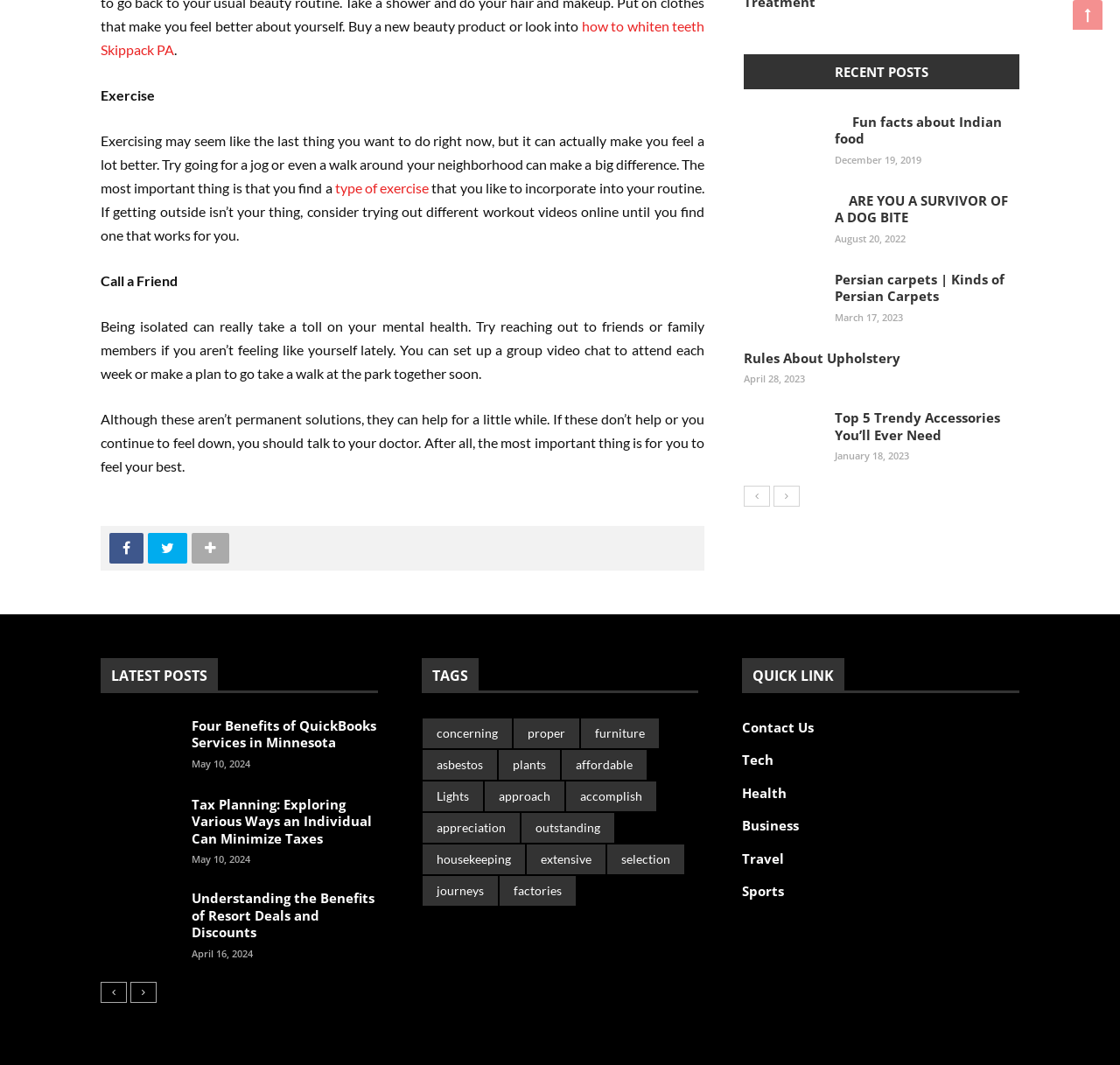Extract the bounding box of the UI element described as: "type of exercise".

[0.299, 0.168, 0.383, 0.184]